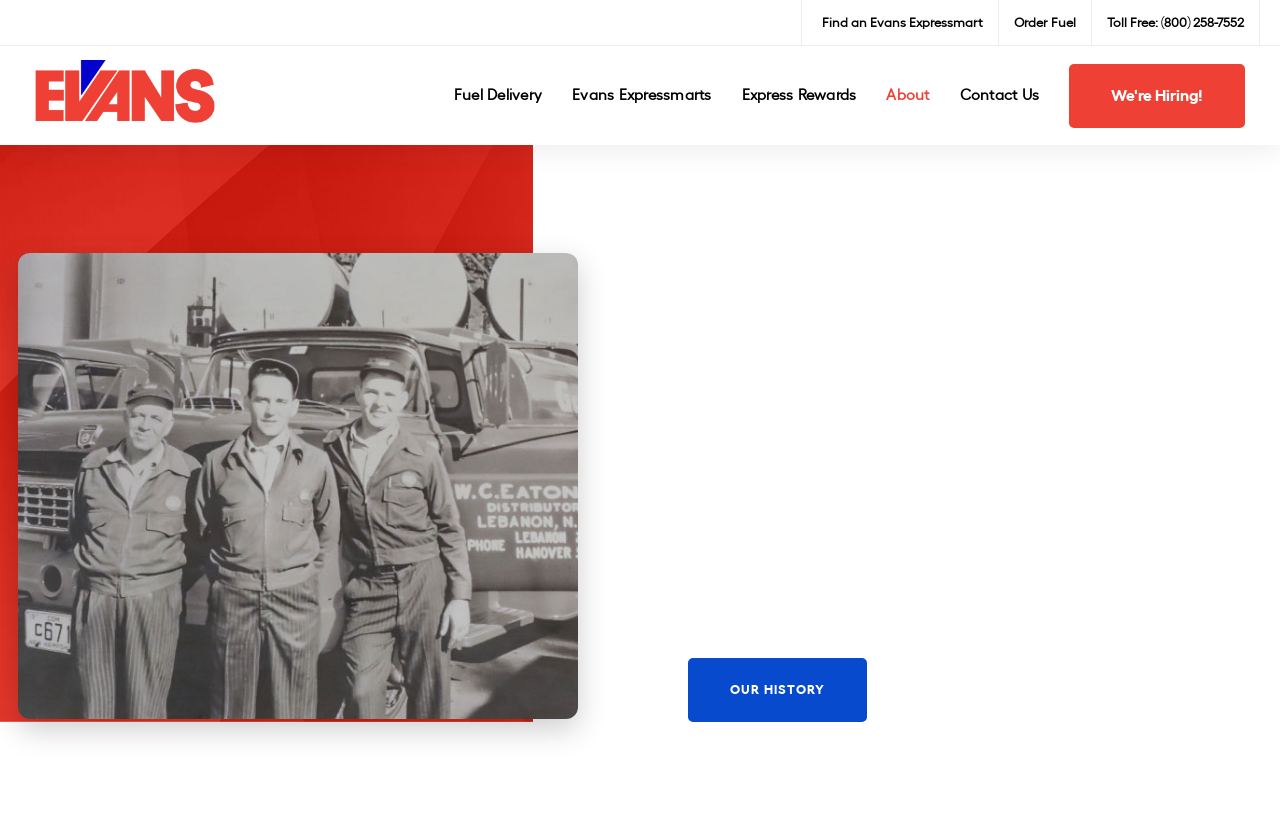What is the name of the rewards program?
Please elaborate on the answer to the question with detailed information.

I found the name of the rewards program by looking at the link 'Express Rewards' located at the top of the webpage.